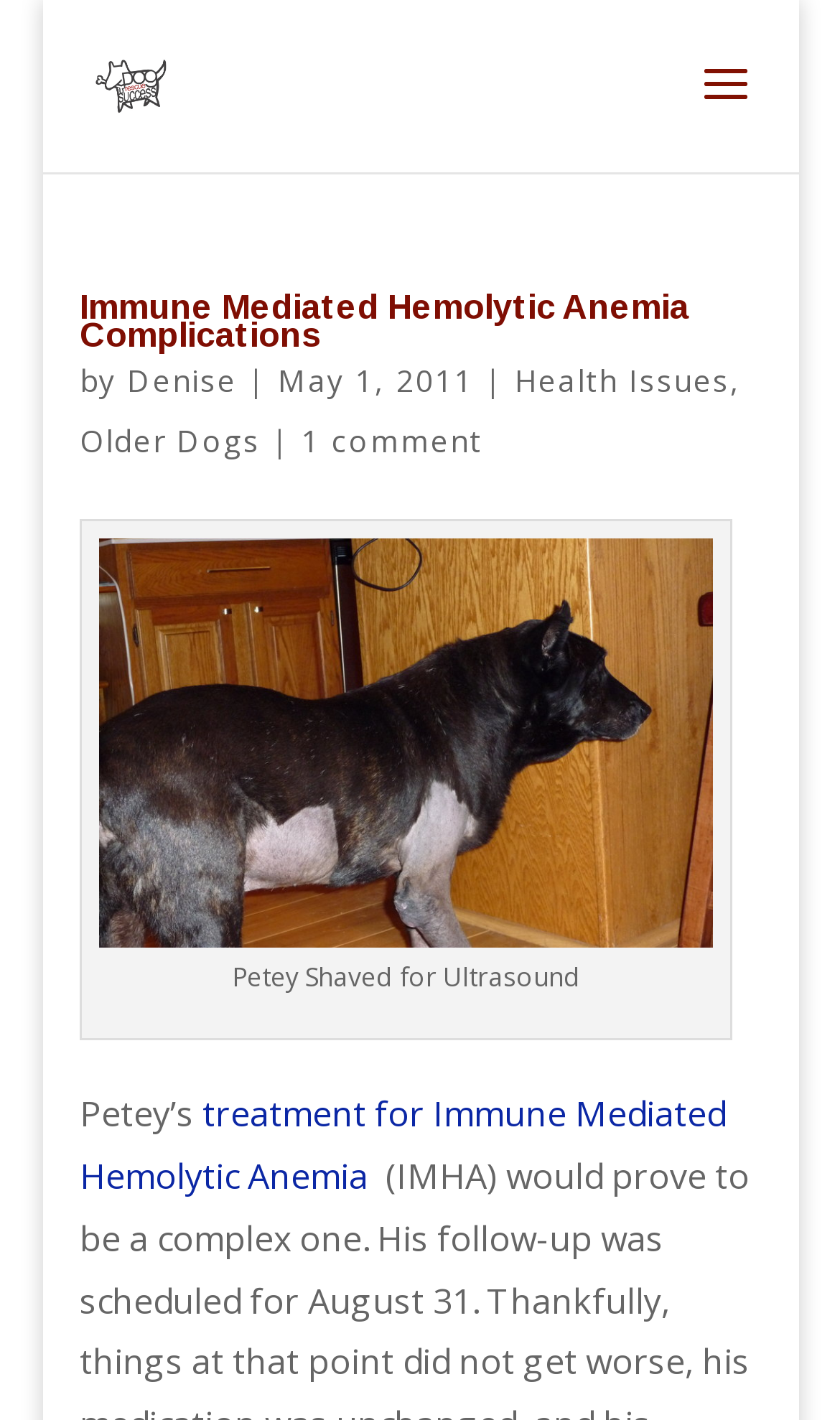Determine the bounding box coordinates of the clickable element necessary to fulfill the instruction: "view Petey Shaved for Ultrasound image". Provide the coordinates as four float numbers within the 0 to 1 range, i.e., [left, top, right, bottom].

[0.118, 0.379, 0.849, 0.668]